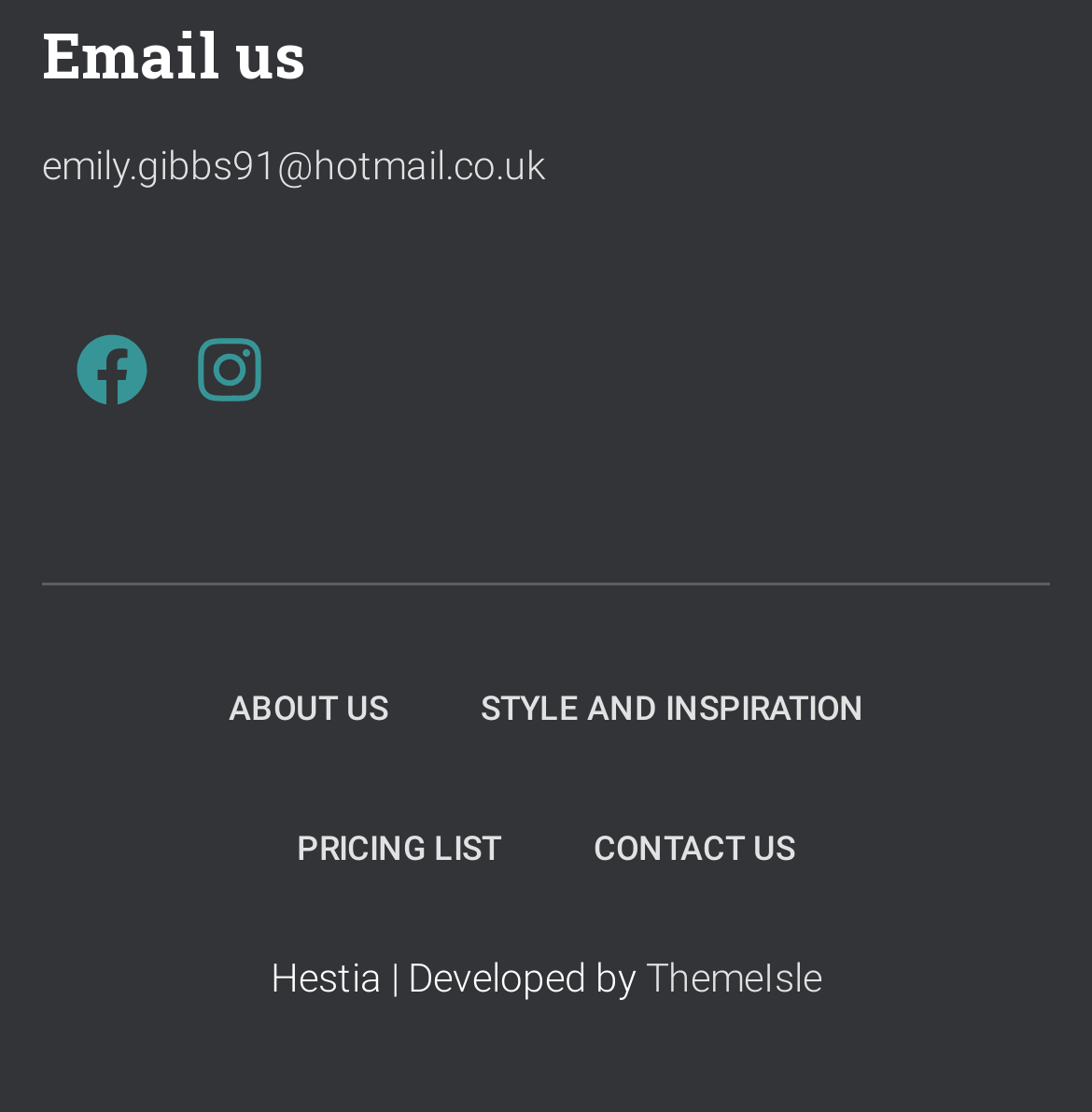Kindly determine the bounding box coordinates of the area that needs to be clicked to fulfill this instruction: "Check our pricing list".

[0.233, 0.702, 0.497, 0.826]